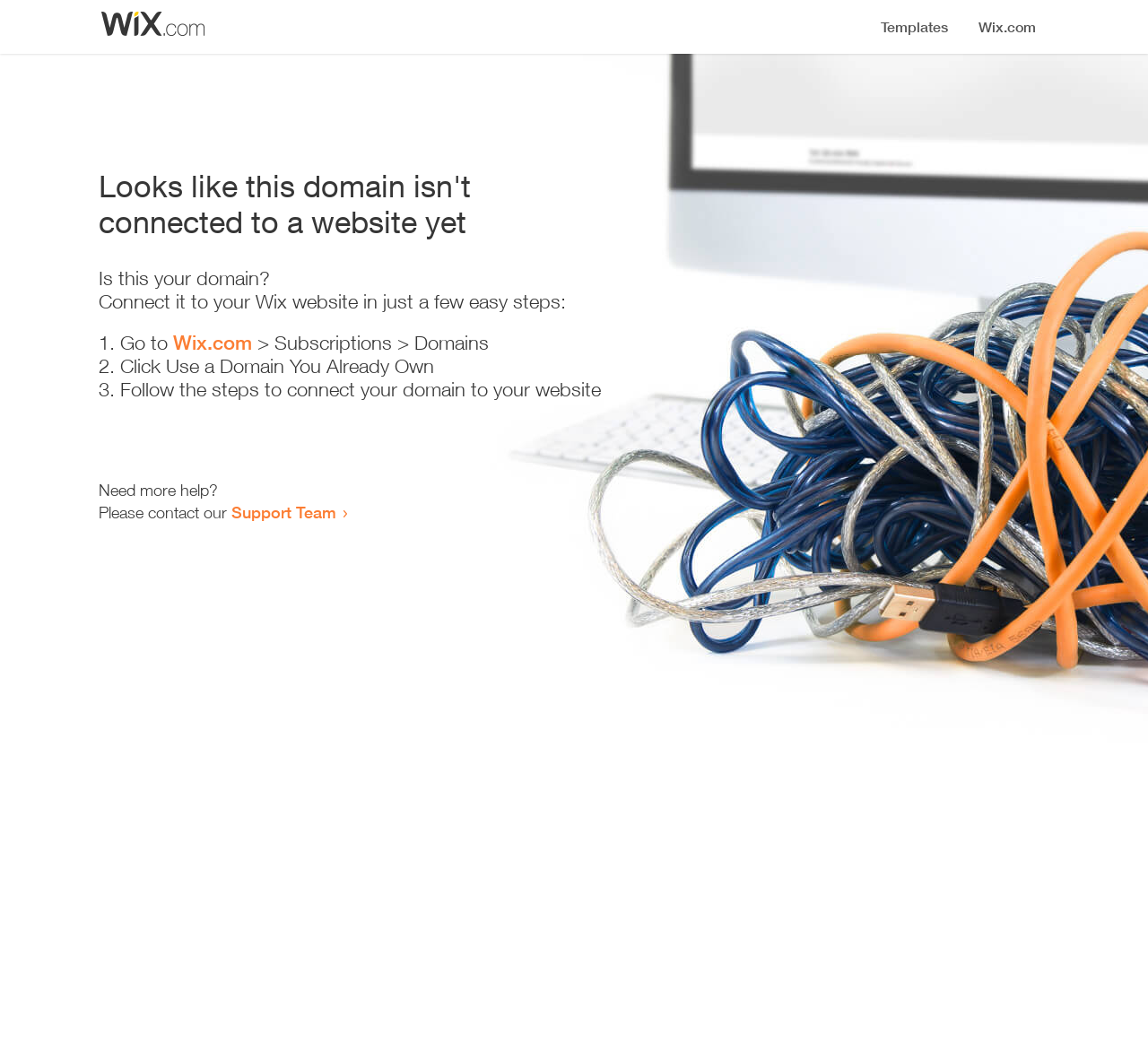Extract the bounding box coordinates for the HTML element that matches this description: "alt="impermanenceatwork logo"". The coordinates should be four float numbers between 0 and 1, i.e., [left, top, right, bottom].

None